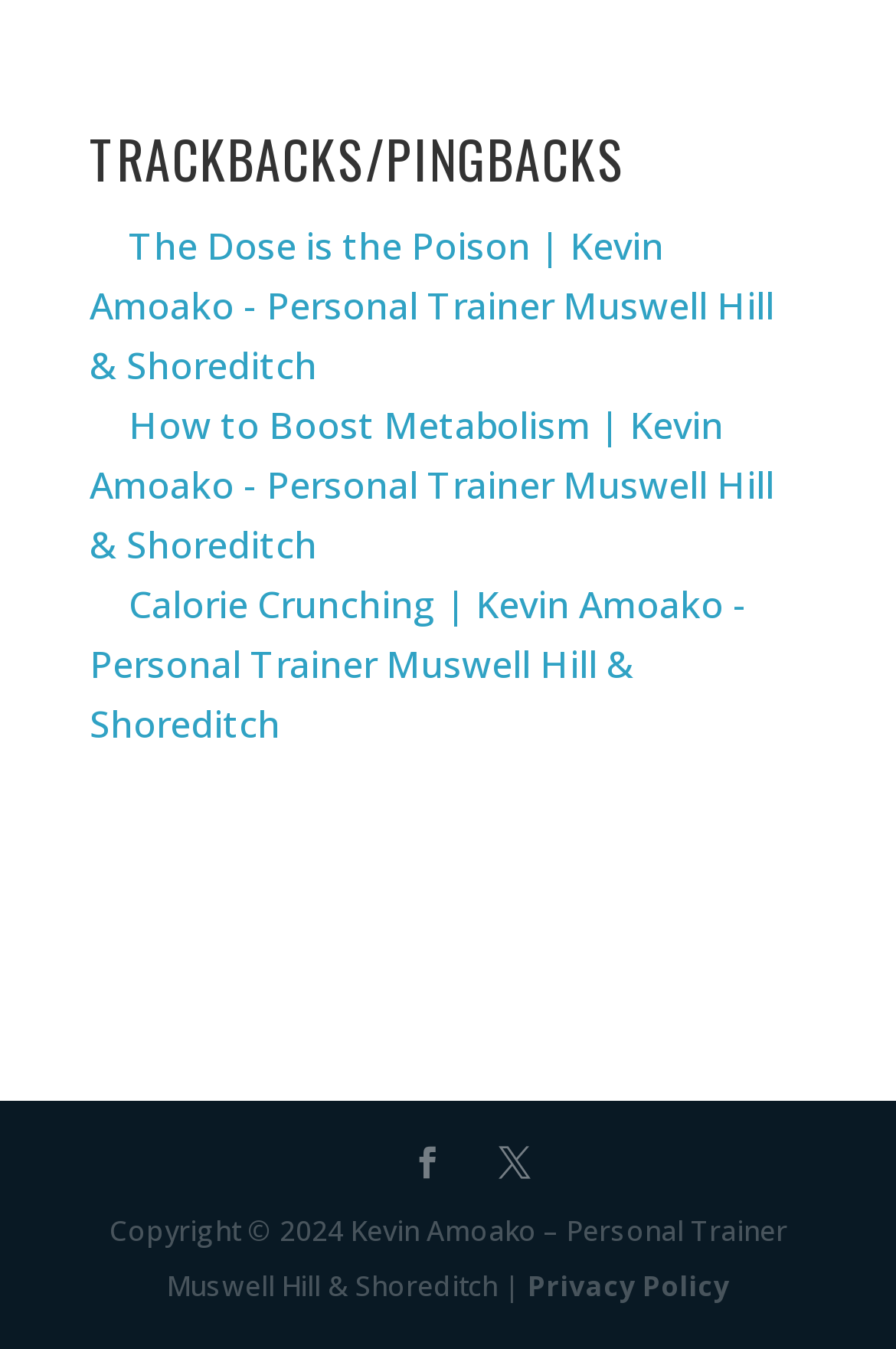What is the purpose of the webpage?
Look at the screenshot and give a one-word or phrase answer.

Personal Trainer